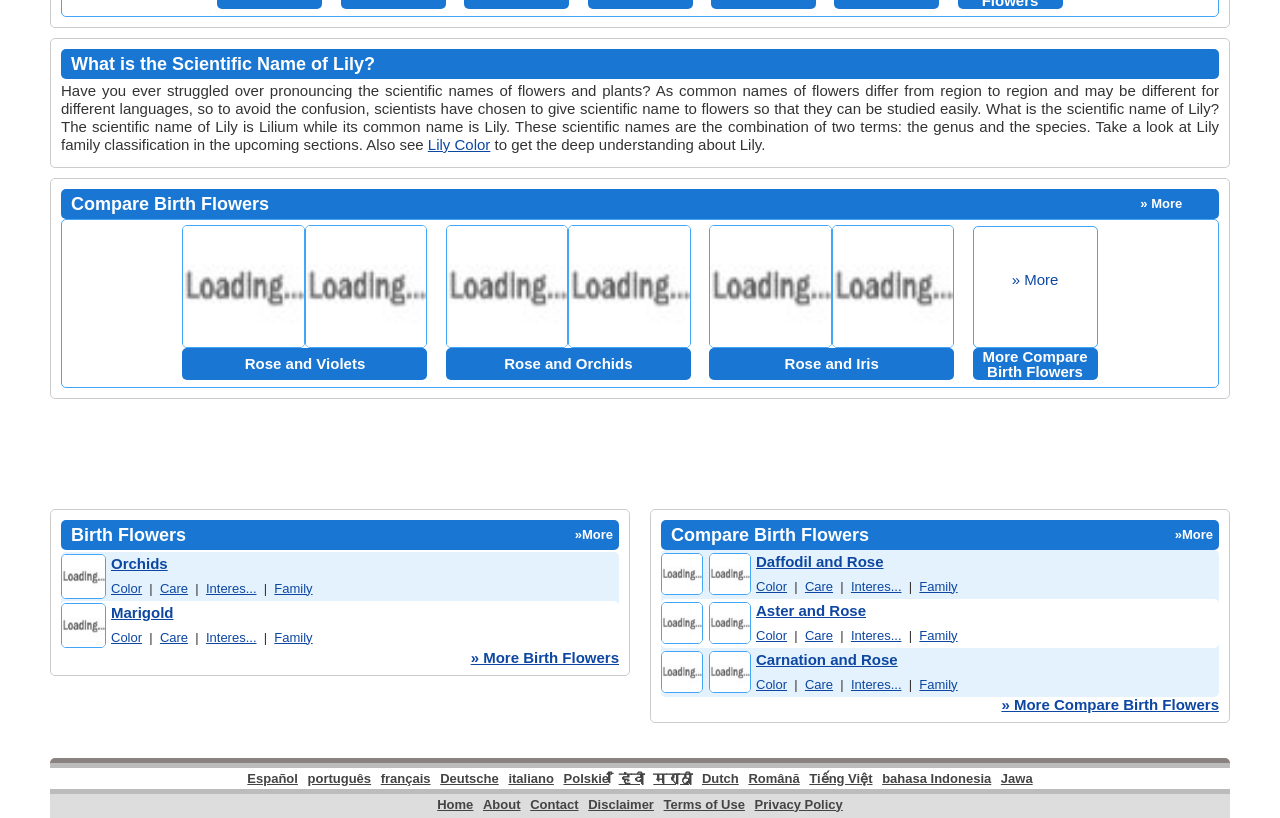Determine the bounding box coordinates of the area to click in order to meet this instruction: "Explore Orchids family classification".

[0.048, 0.674, 0.083, 0.734]